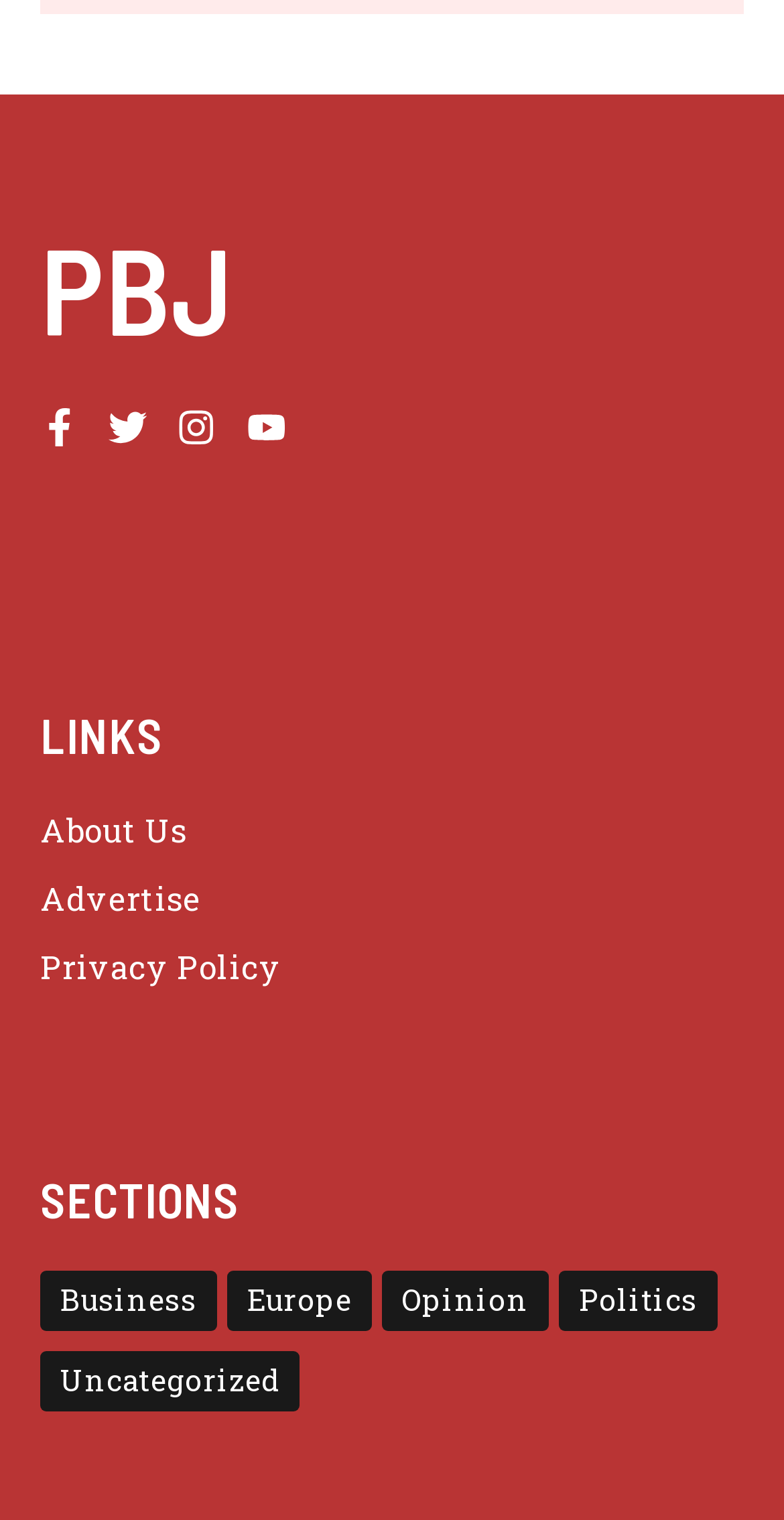Identify the bounding box coordinates of the specific part of the webpage to click to complete this instruction: "view Business section".

[0.051, 0.836, 0.277, 0.876]